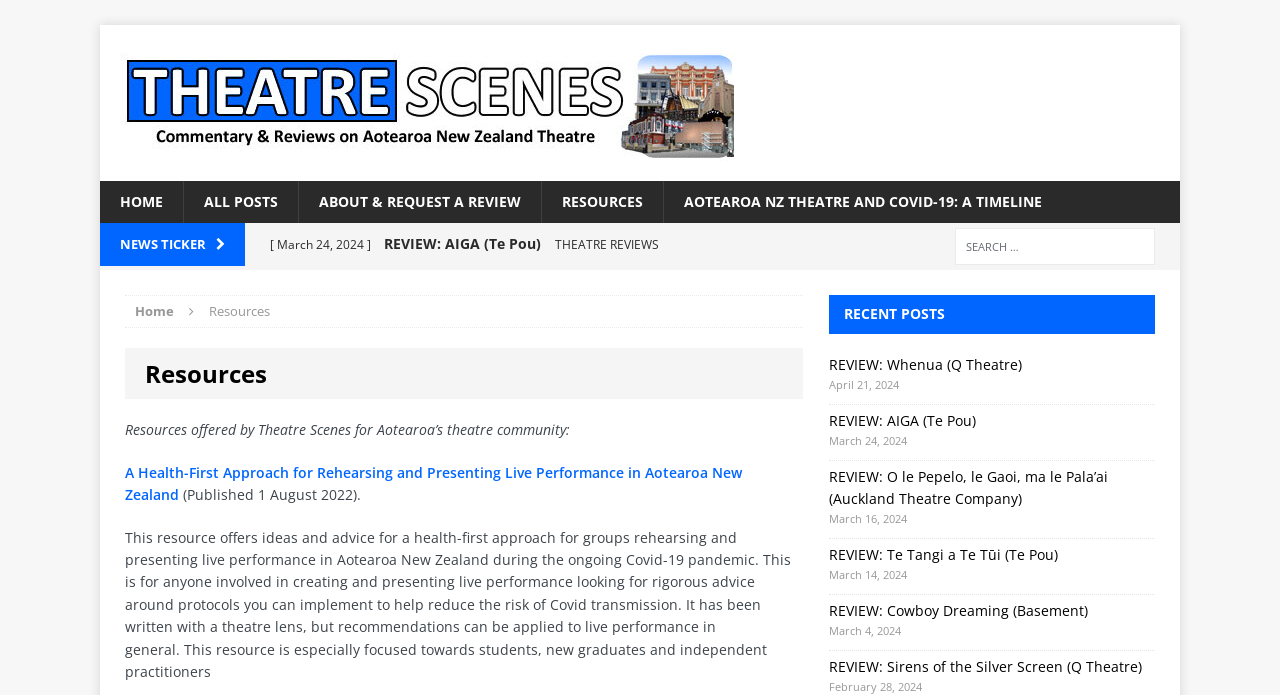How many recent posts are listed on the webpage?
Refer to the image and provide a concise answer in one word or phrase.

5